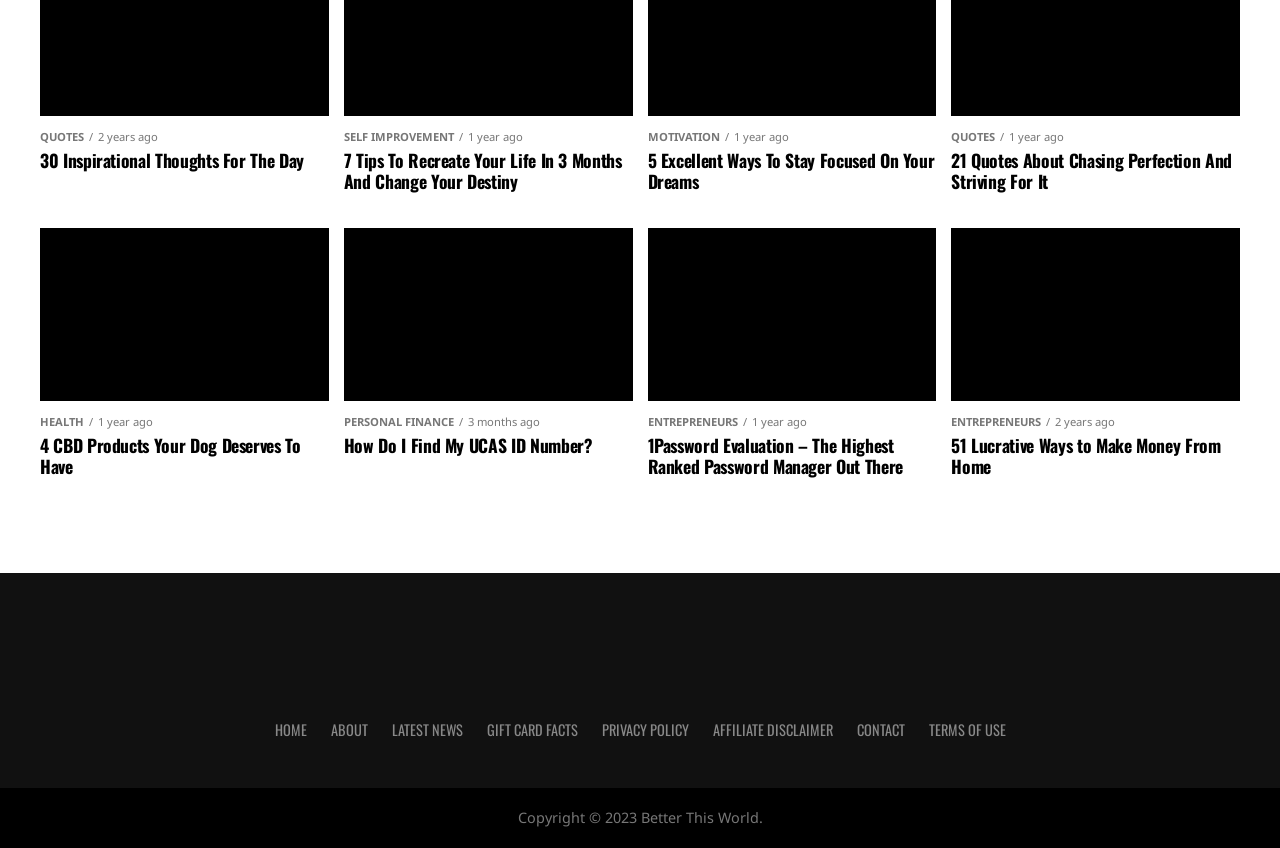What is the topic of the image on the left side of the webpage?
Answer the question with a single word or phrase, referring to the image.

UCAS ID Number